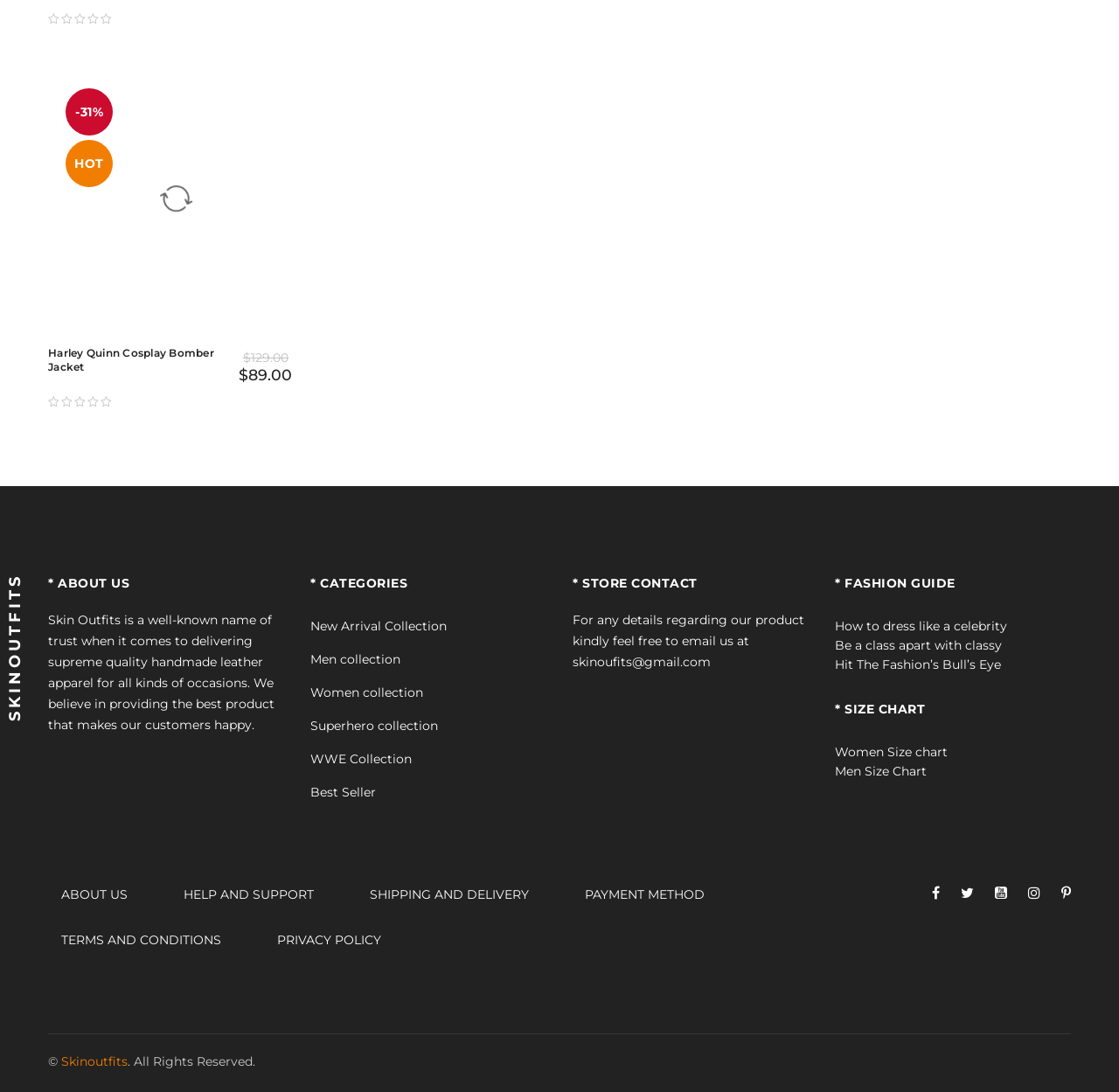Please determine the bounding box coordinates of the section I need to click to accomplish this instruction: "Learn about Skin Outfits".

[0.043, 0.56, 0.245, 0.671]